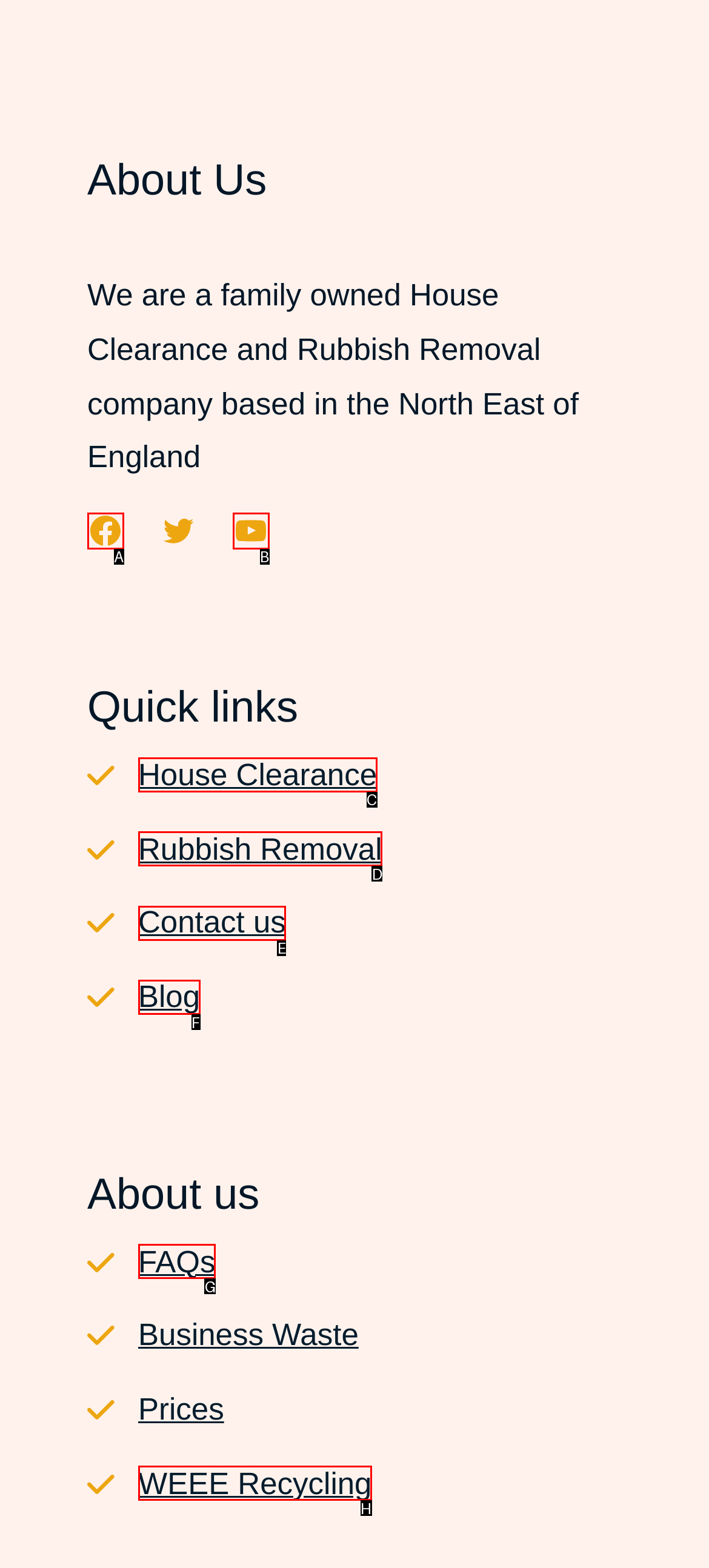Tell me which letter corresponds to the UI element that will allow you to Learn about WEEE Recycling. Answer with the letter directly.

H